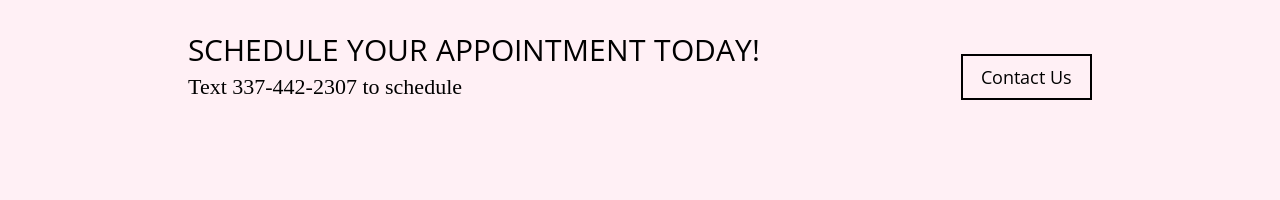Bounding box coordinates are to be given in the format (top-left x, top-left y, bottom-right x, bottom-right y). All values must be floating point numbers between 0 and 1. Provide the bounding box coordinate for the UI element described as: value="Search"

None